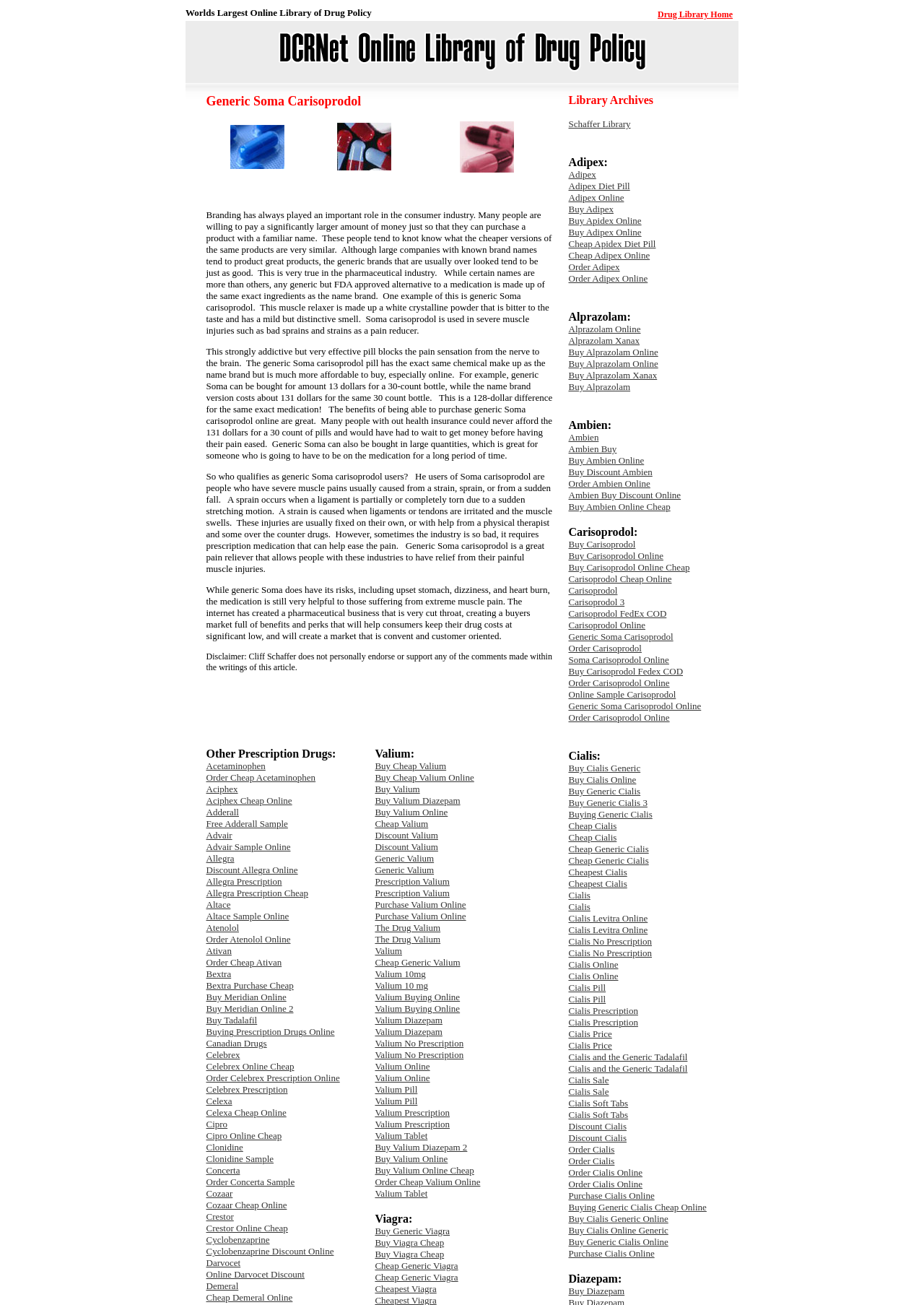Answer the question below with a single word or a brief phrase: 
What are the risks associated with generic Soma carisoprodol?

Upset stomach, dizziness, and heart burn